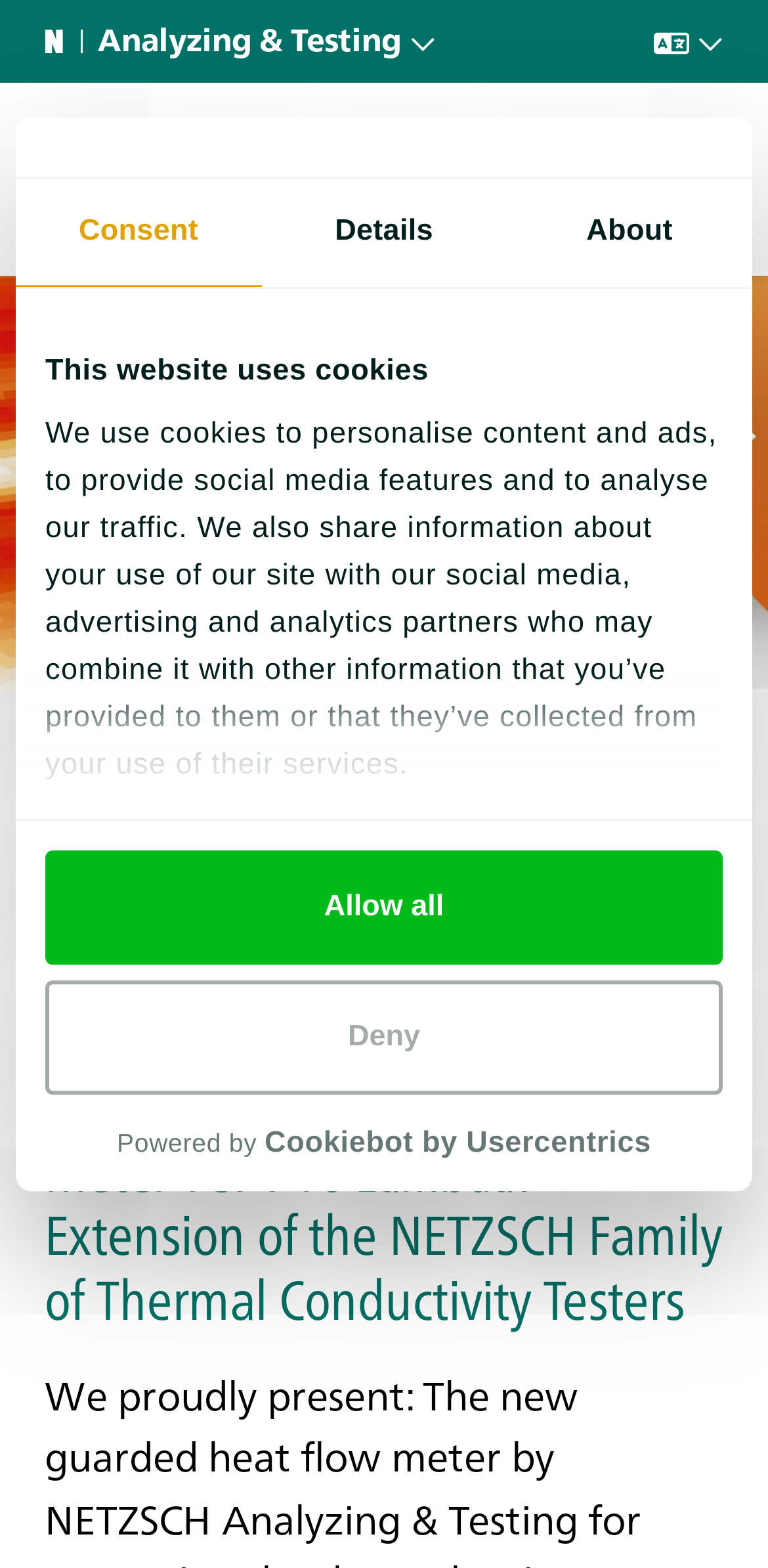Locate the bounding box coordinates of the UI element described by: "title="Analyzing & Testing"". Provide the coordinates as four float numbers between 0 and 1, formatted as [left, top, right, bottom].

[0.058, 0.075, 0.409, 0.153]